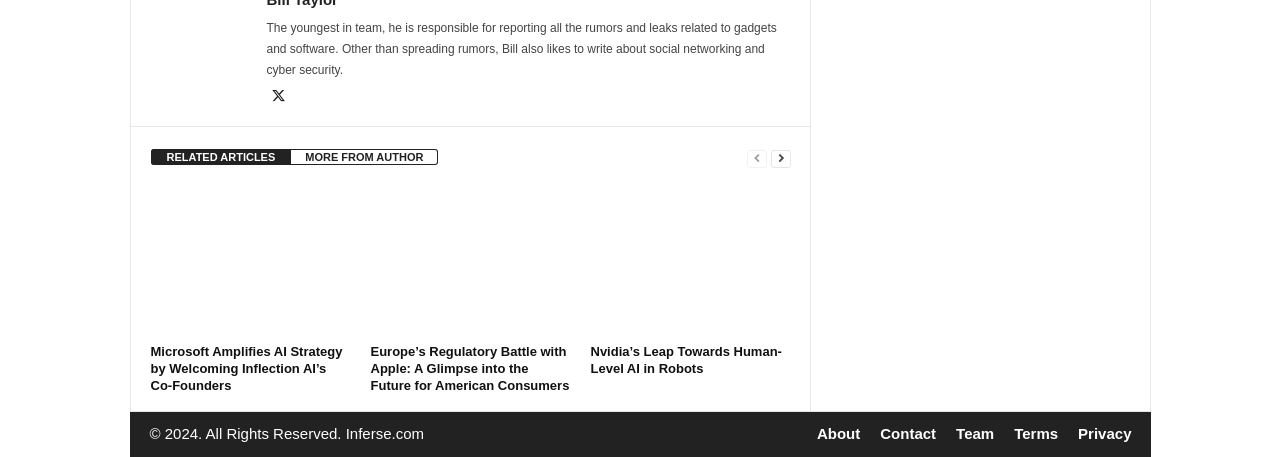What is the text of the heading above the 'Microsoft Amplifies AI Strategy...' article?
Answer the question using a single word or phrase, according to the image.

RELATED ARTICLES MORE FROM AUTHOR